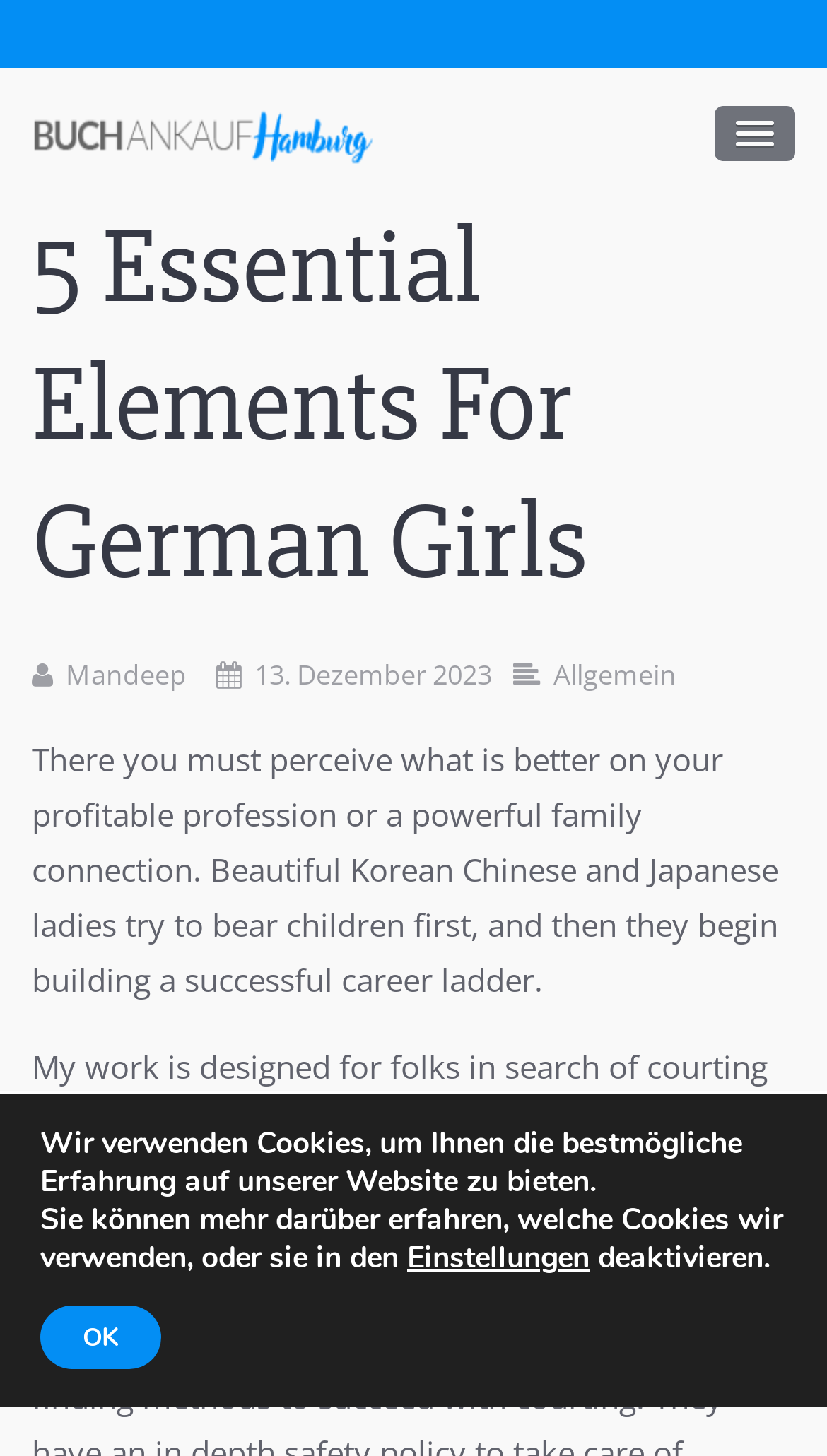Refer to the element description 13. Dezember 2023 and identify the corresponding bounding box in the screenshot. Format the coordinates as (top-left x, top-left y, bottom-right x, bottom-right y) with values in the range of 0 to 1.

[0.308, 0.449, 0.595, 0.476]